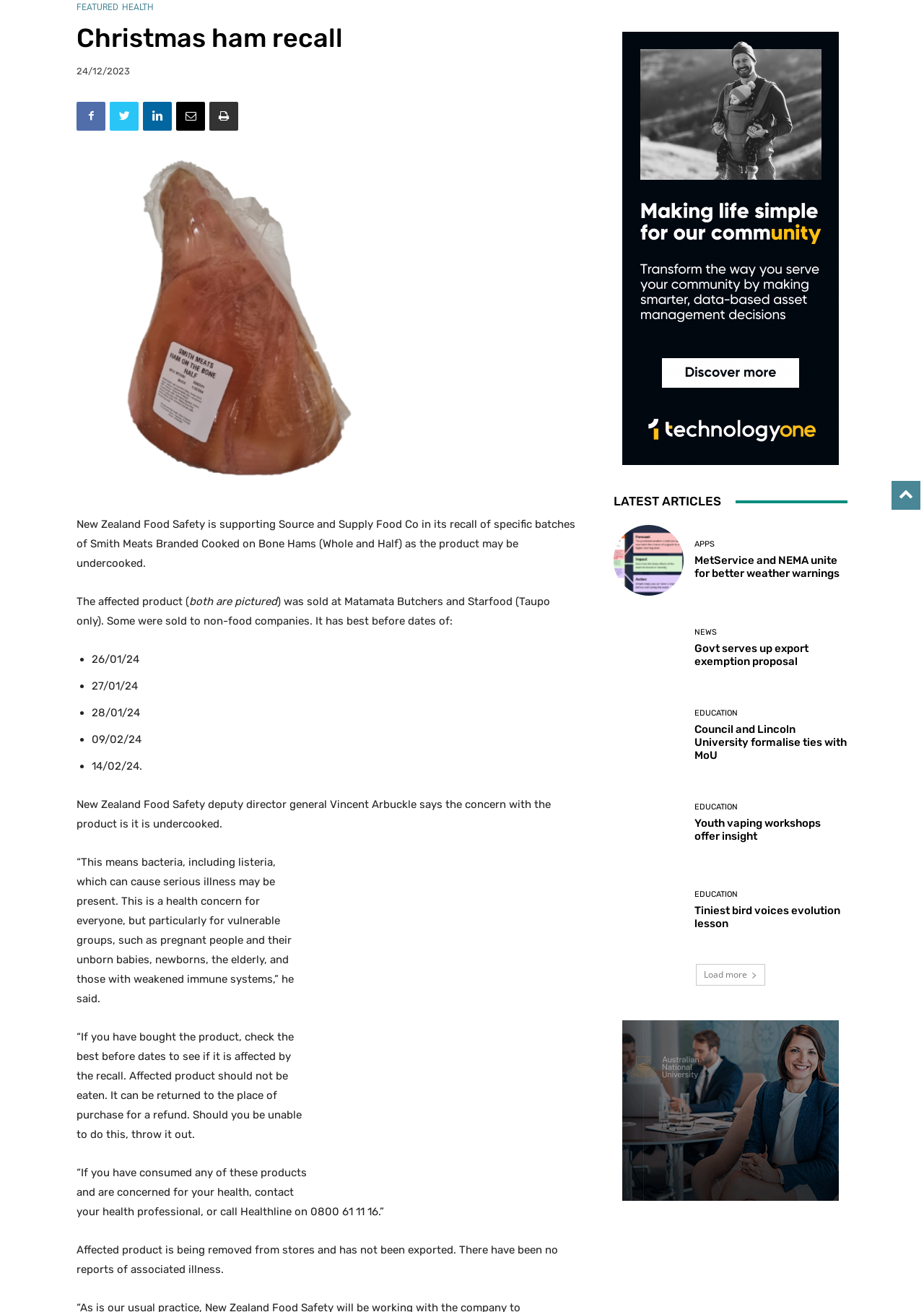Given the description "Load more", determine the bounding box of the corresponding UI element.

[0.753, 0.735, 0.828, 0.751]